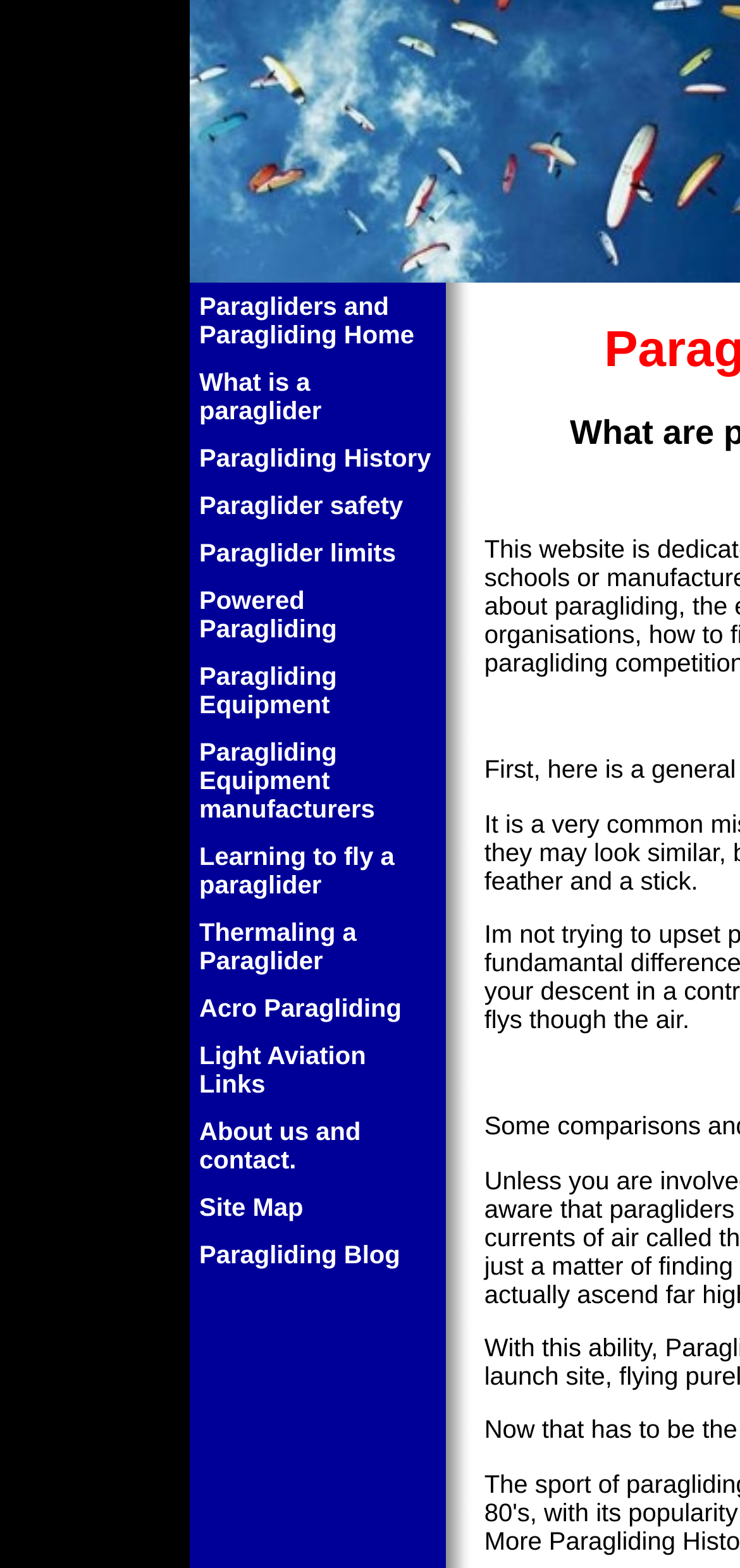Provide a thorough and detailed response to the question by examining the image: 
What is the 'About us and contact' link for?

The 'About us and contact' link is likely intended to provide contact information and details about the creators or maintainers of the webpage, as it is a common practice on websites.